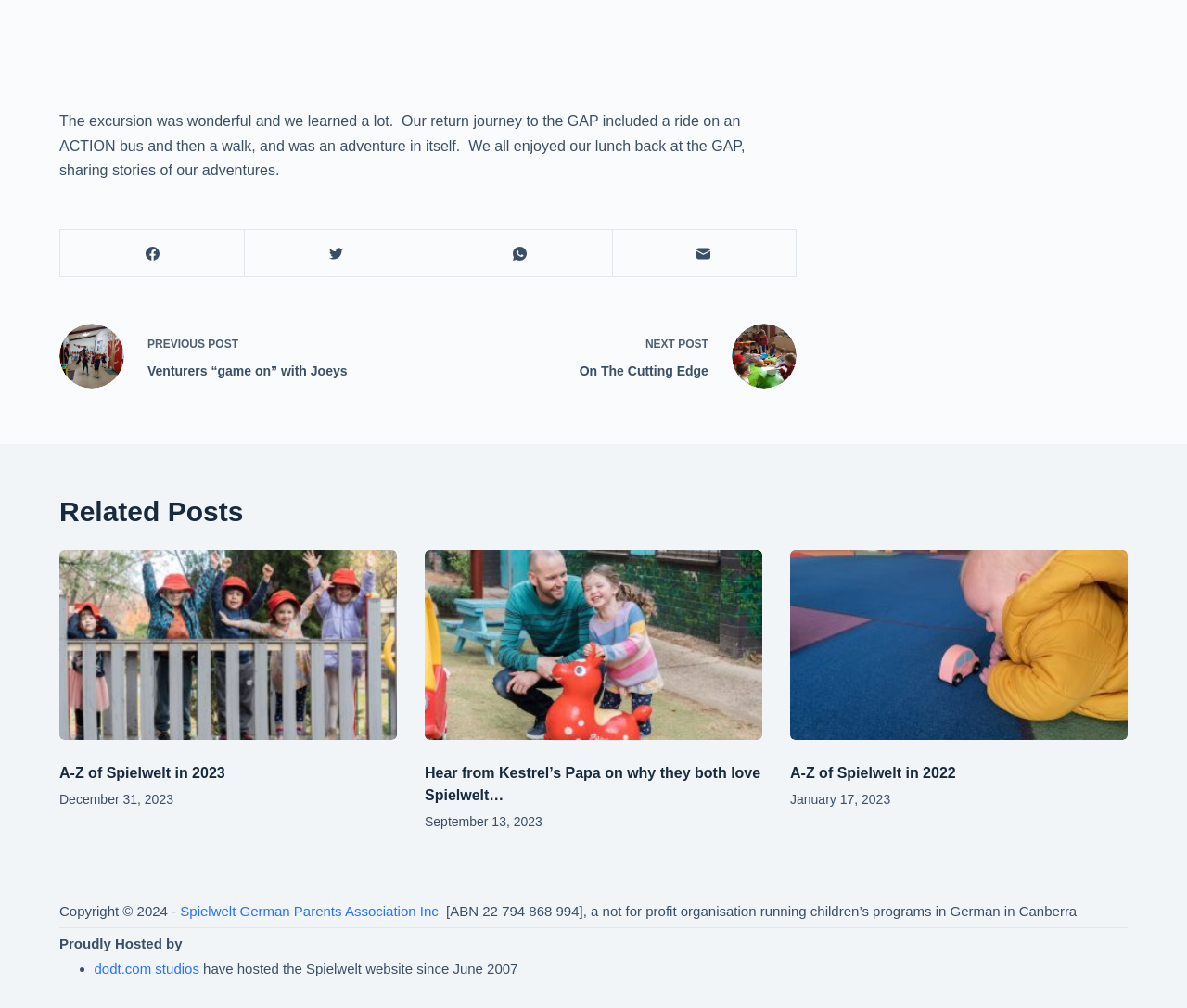Find the bounding box of the web element that fits this description: "Spielwelt German Parents Association Inc".

[0.152, 0.896, 0.369, 0.911]